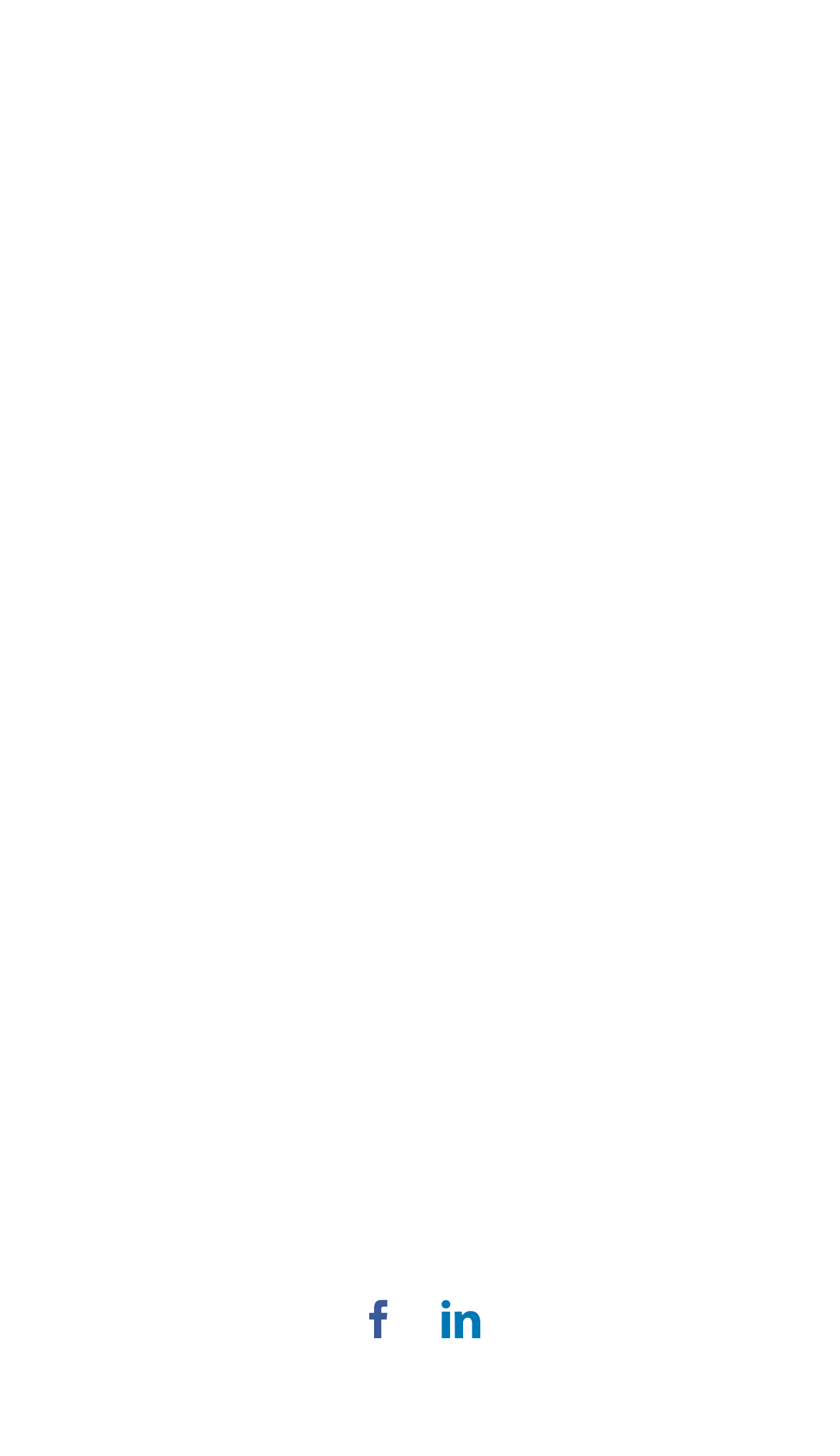Can you find the bounding box coordinates of the area I should click to execute the following instruction: "Go to About Us page"?

[0.077, 0.322, 0.923, 0.375]